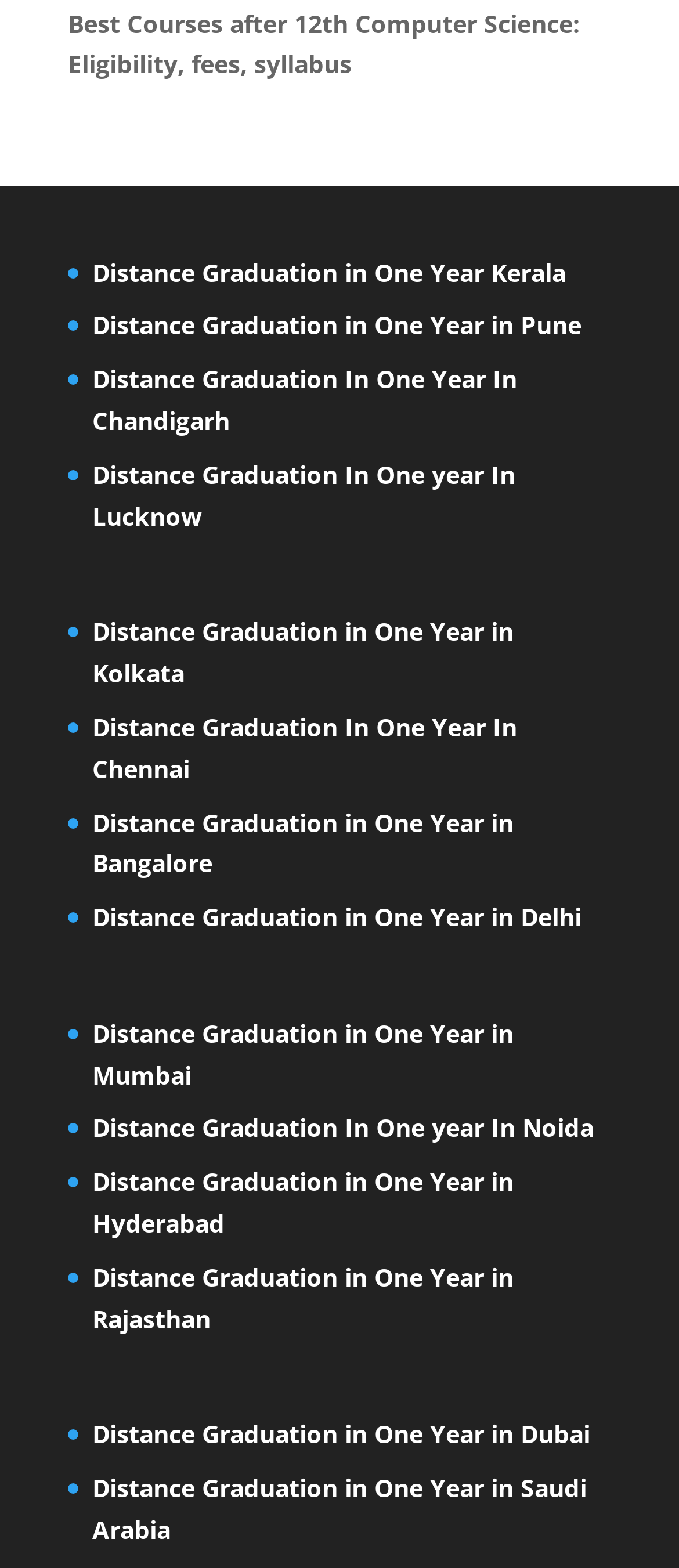What is the last location listed for distance graduation?
Using the picture, provide a one-word or short phrase answer.

Saudi Arabia